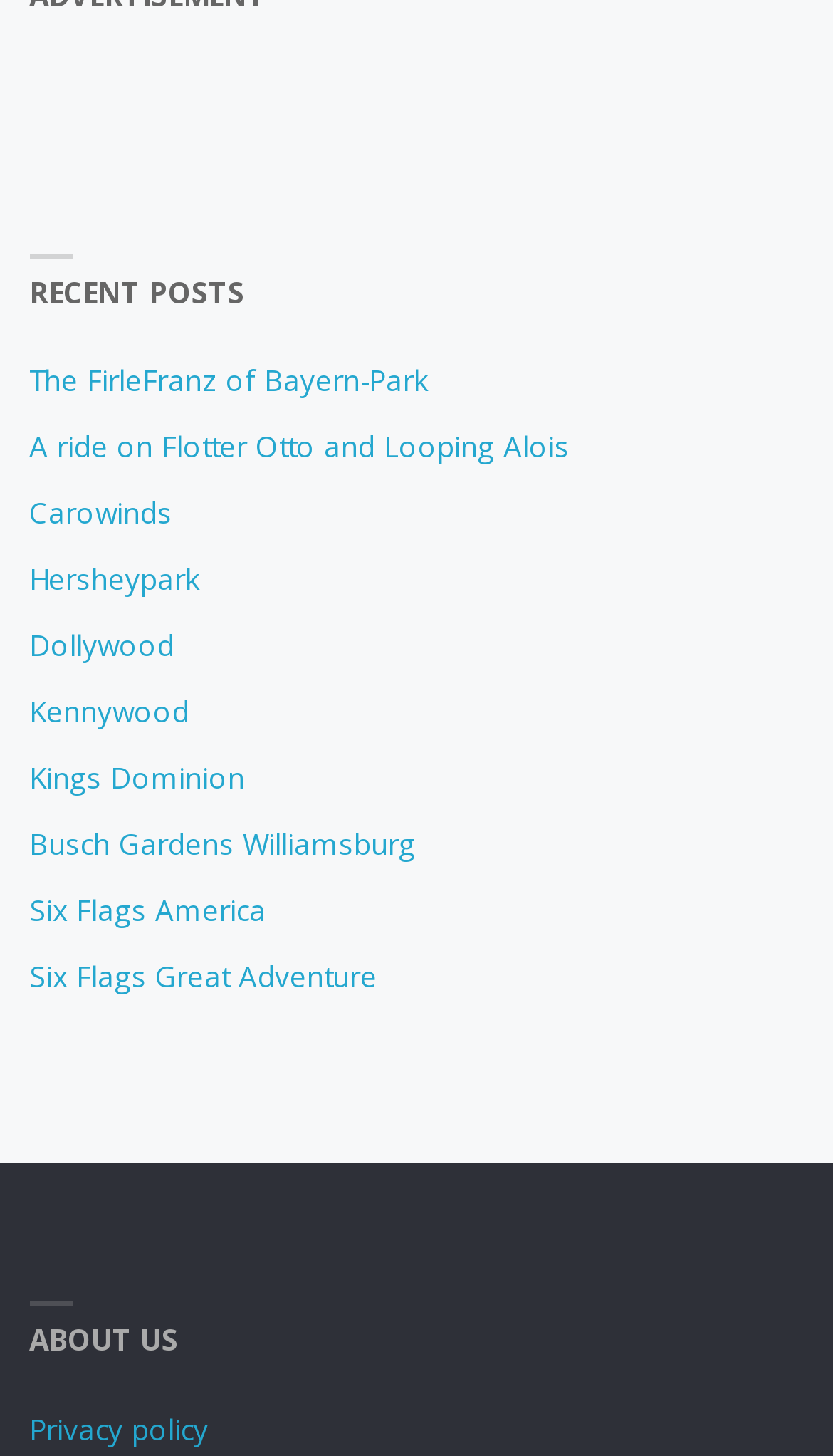How many links are under 'RECENT POSTS'?
With the help of the image, please provide a detailed response to the question.

I counted the number of links under the 'RECENT POSTS' heading, which are 'The FirleFranz of Bayern-Park', 'A ride on Flotter Otto and Looping Alois', 'Carowinds', 'Hersheypark', 'Dollywood', 'Kennywood', 'Kings Dominion', 'Busch Gardens Williamsburg', and 'Six Flags America'.